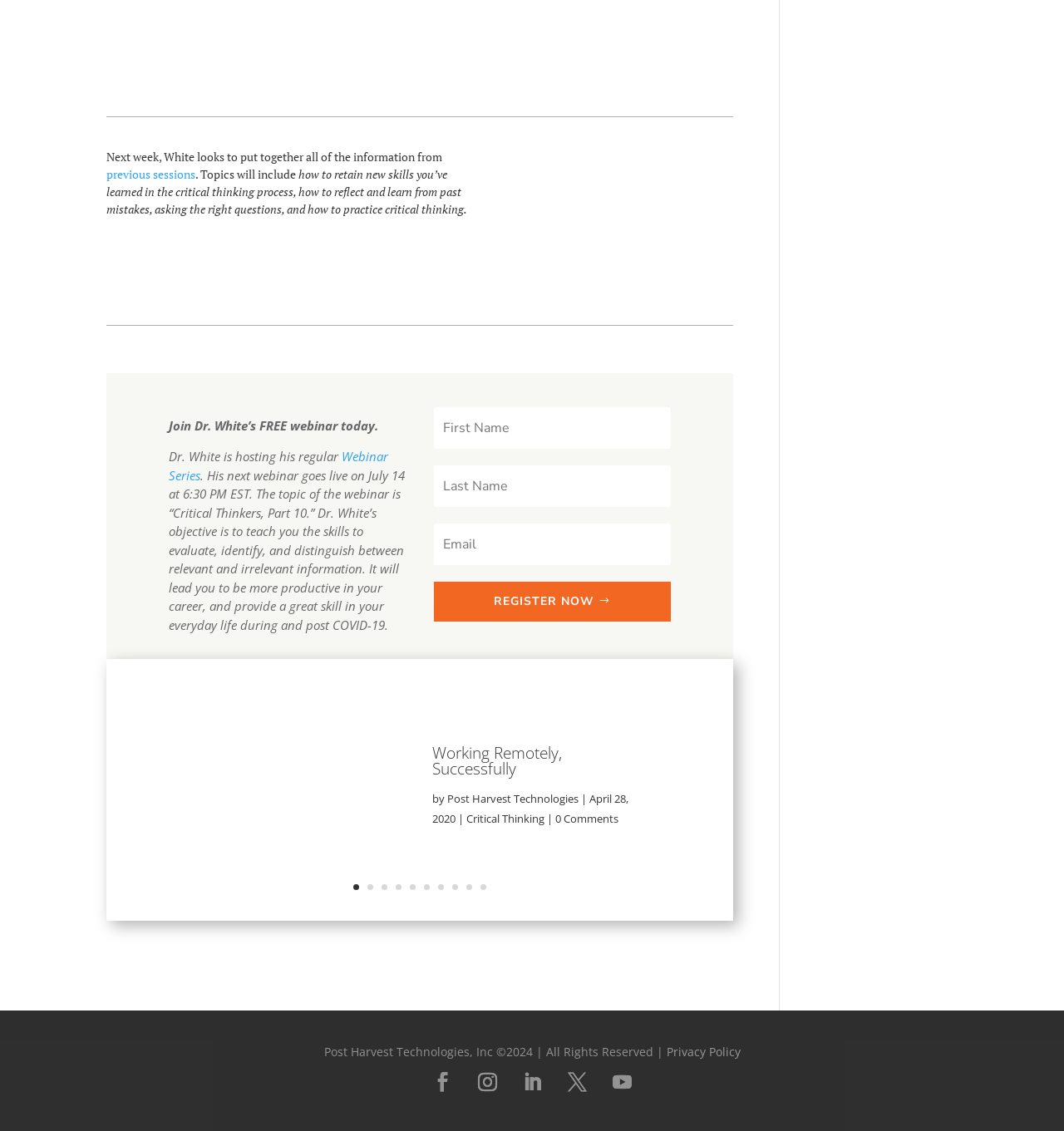What is the purpose of Dr. White's webinar? Look at the image and give a one-word or short phrase answer.

To teach critical thinking skills